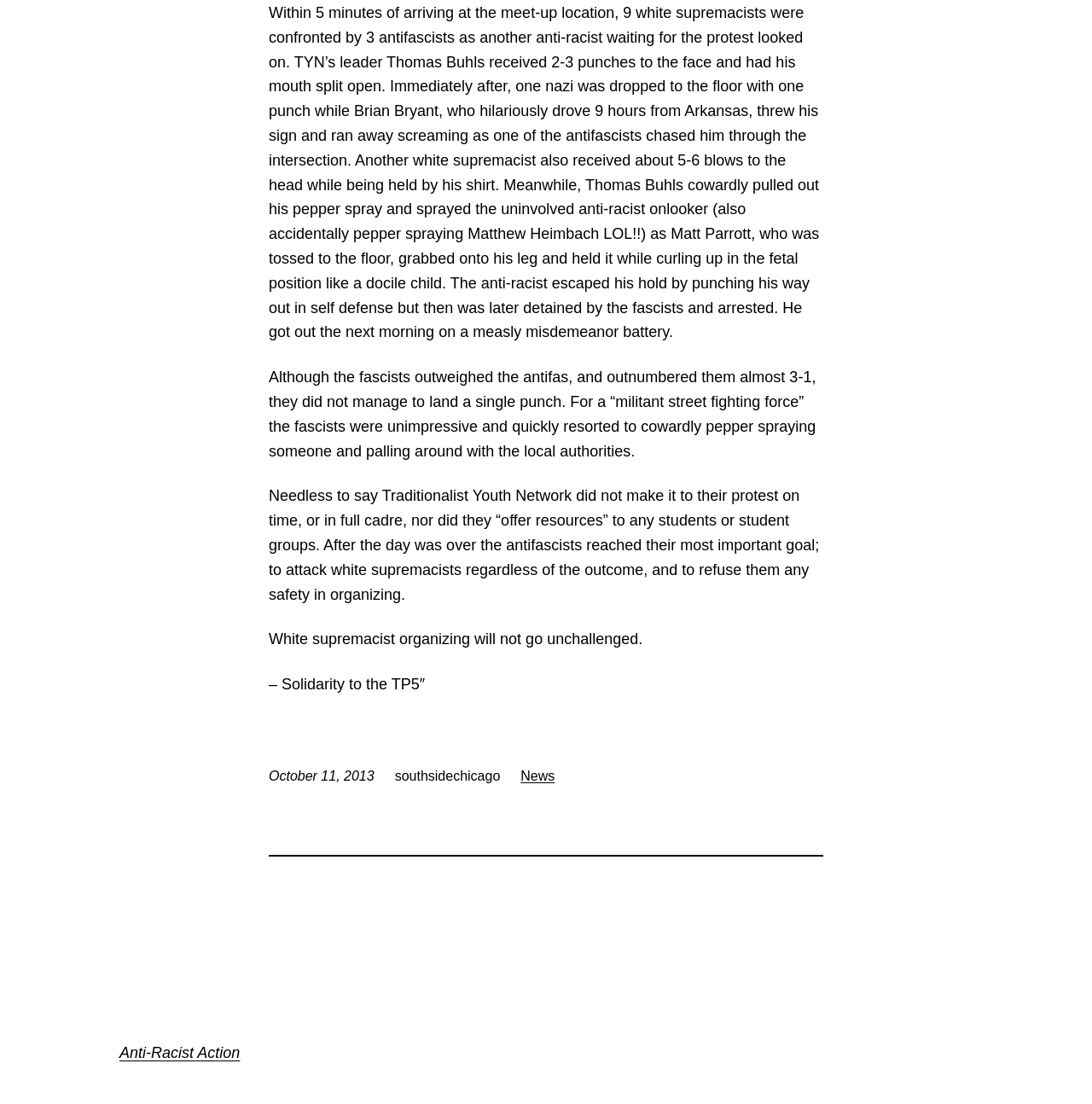Identify the bounding box for the described UI element. Provide the coordinates in (top-left x, top-left y, bottom-right x, bottom-right y) format with values ranging from 0 to 1: News

[0.477, 0.696, 0.508, 0.709]